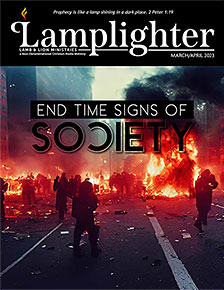Provide an in-depth description of the image you see.

The image is the cover of the March/April 2023 issue of "Lamplighter," a publication from Lamb & Lion Ministries. The cover features a dramatic scene depicting chaos, with flames and smoke suggesting unrest or societal turmoil. Boldly overlaid on this scene is the title "END TIME SIGNS OF SOCIETY," prominently emphasizing the theme of the issue. The cover captures a sense of urgency and reflection on contemporary societal issues through the lens of prophecy, inviting readers to explore deeper insights into the signs of the times as interpreted by the publication. The iconic logo of "Lamplighter" is displayed at the top, reinforcing the identity of the magazine focused on spiritual and biblical themes.